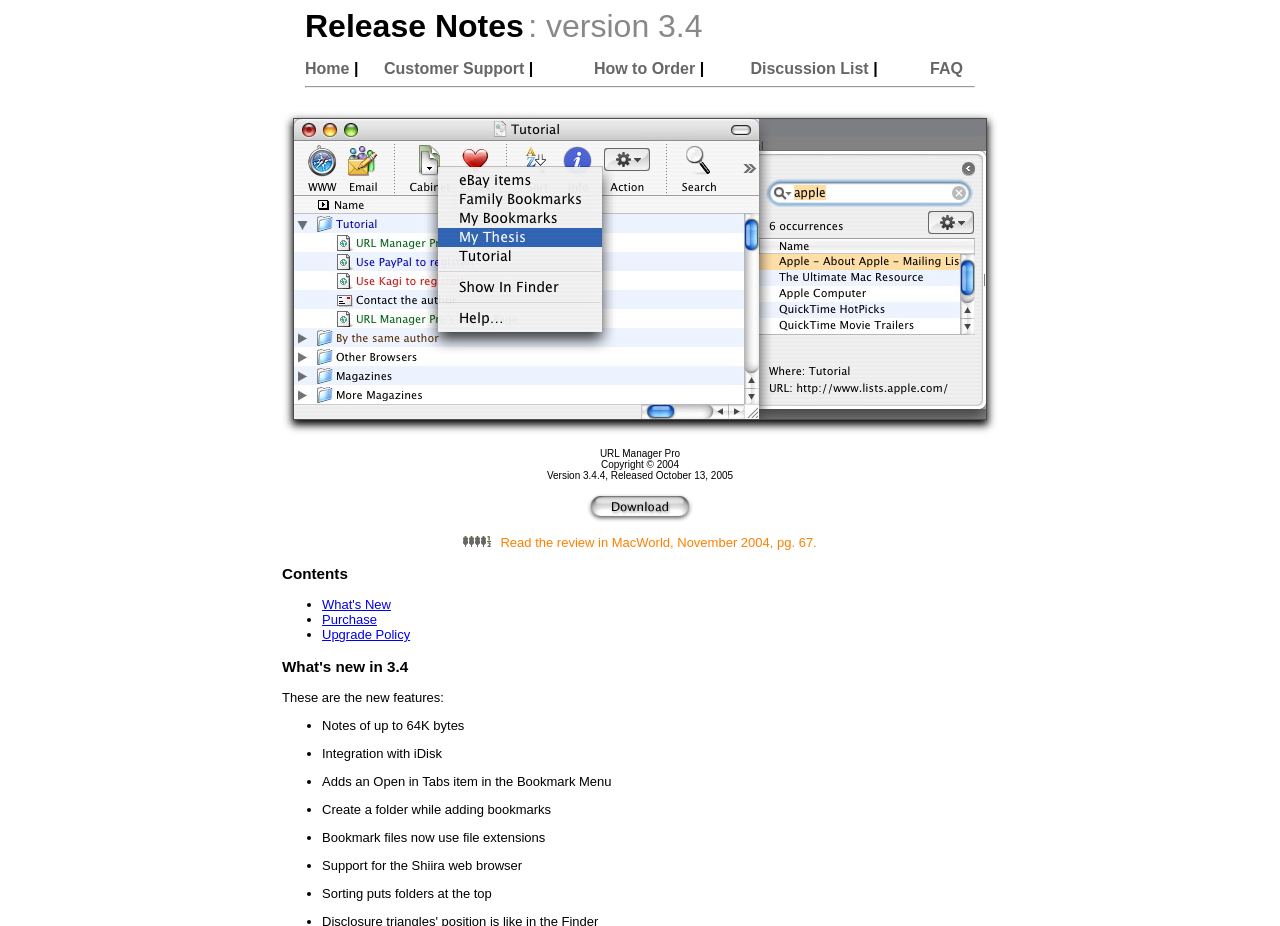Use a single word or phrase to answer the following:
What is the version of URL Manager Pro?

3.4.4